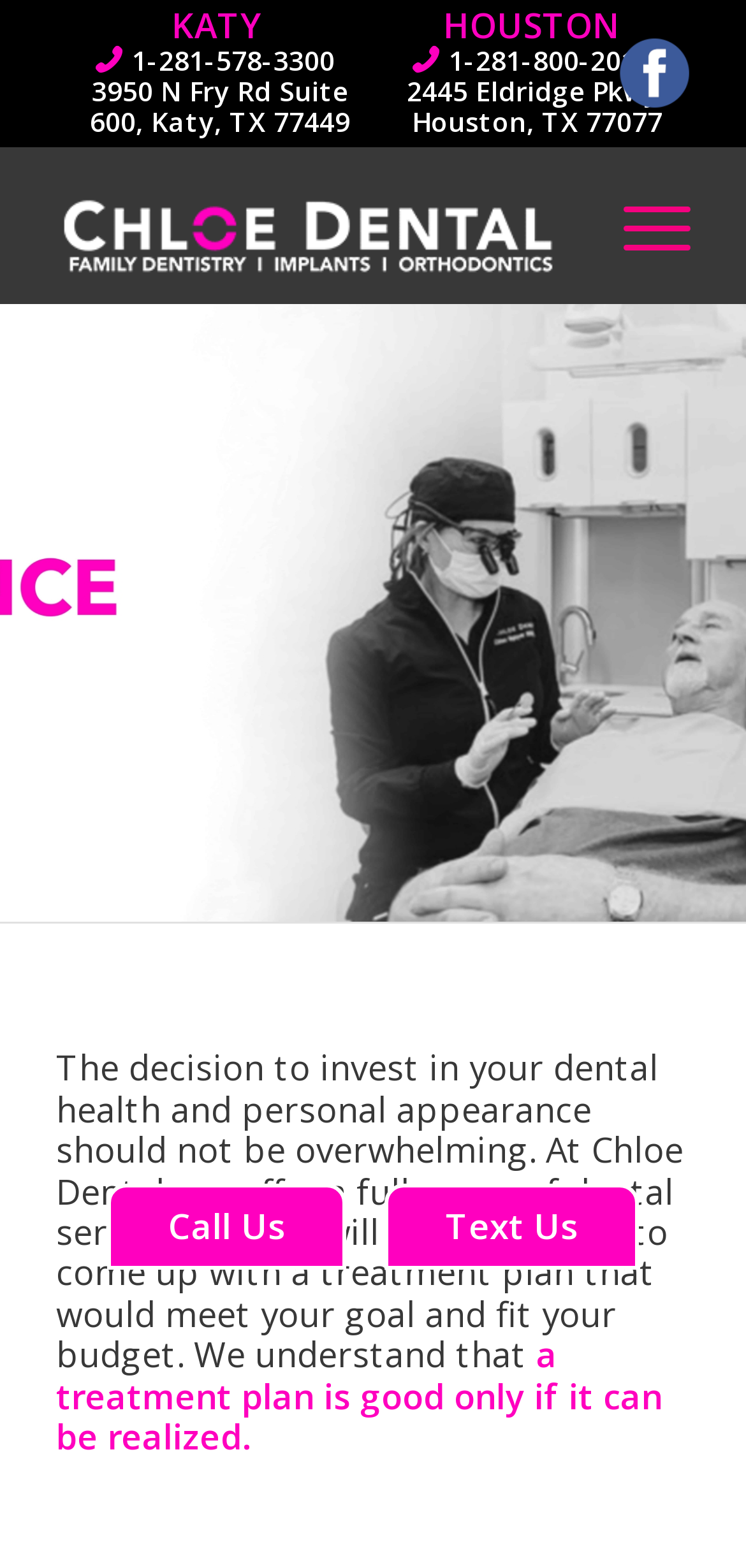How can I contact Chloe Dental?
Using the image as a reference, answer with just one word or a short phrase.

Call or text